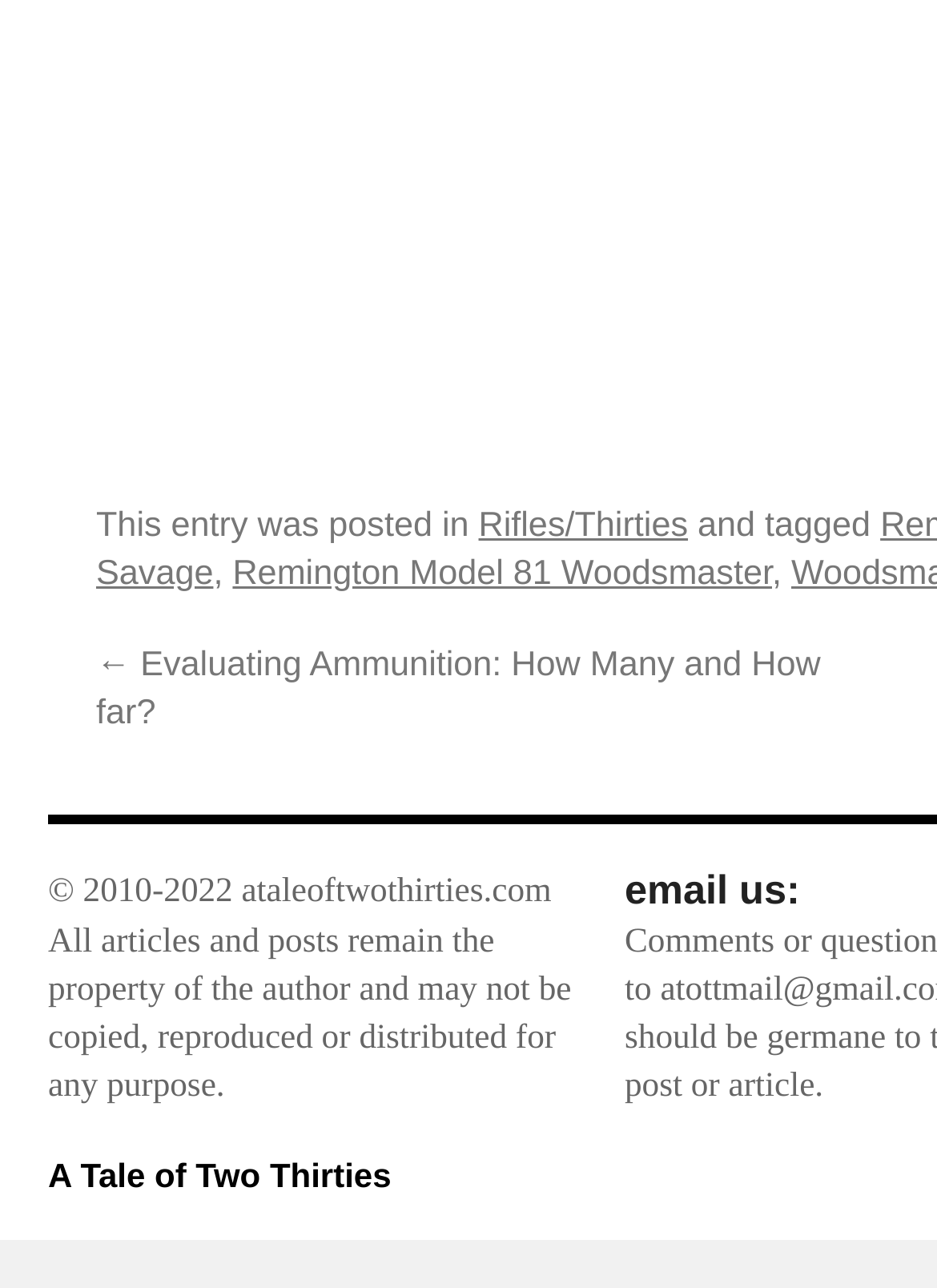Provide the bounding box coordinates of the HTML element this sentence describes: "Serendipity Mommy". The bounding box coordinates consist of four float numbers between 0 and 1, i.e., [left, top, right, bottom].

None